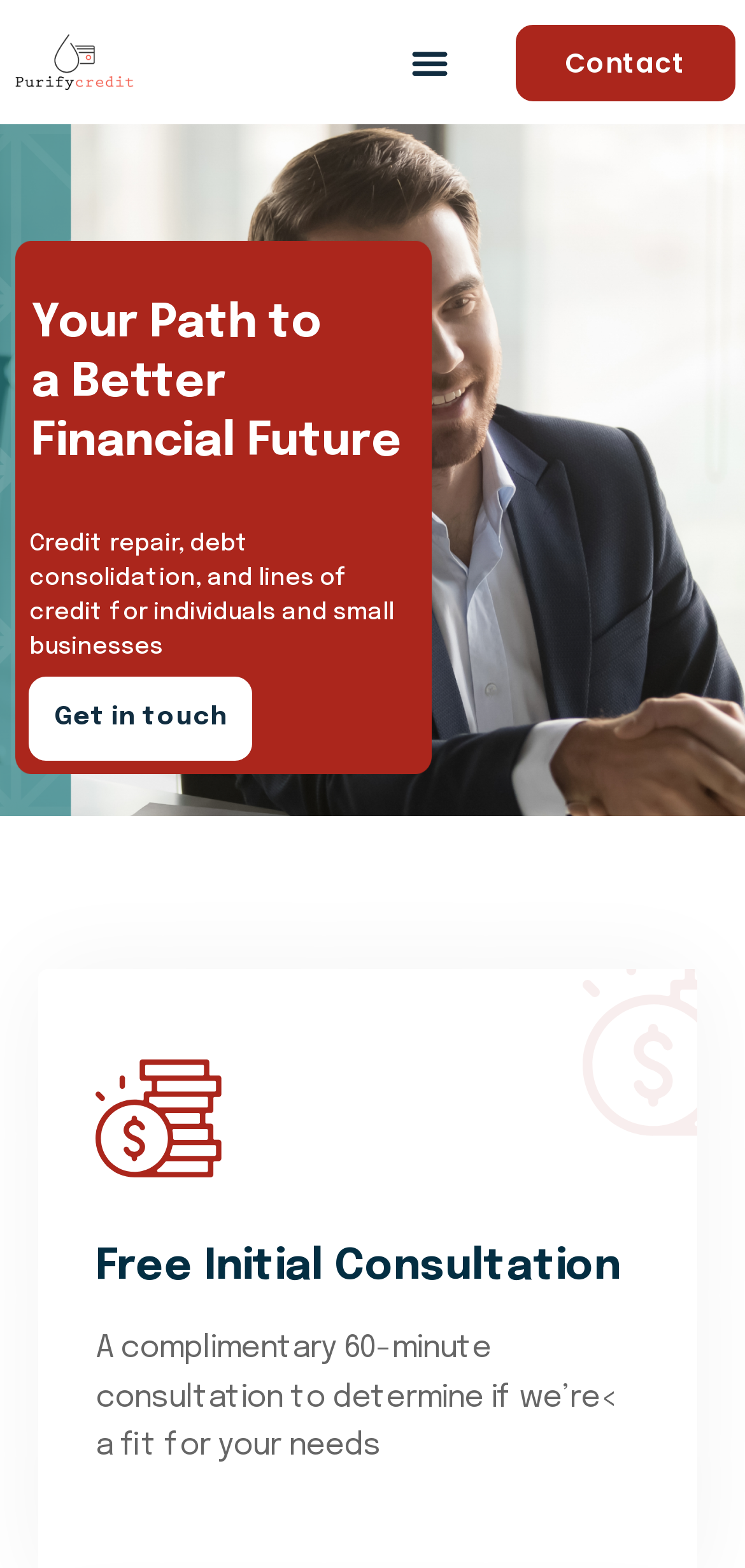Determine the bounding box for the HTML element described here: "Get in touch". The coordinates should be given as [left, top, right, bottom] with each number being a float between 0 and 1.

[0.039, 0.432, 0.339, 0.485]